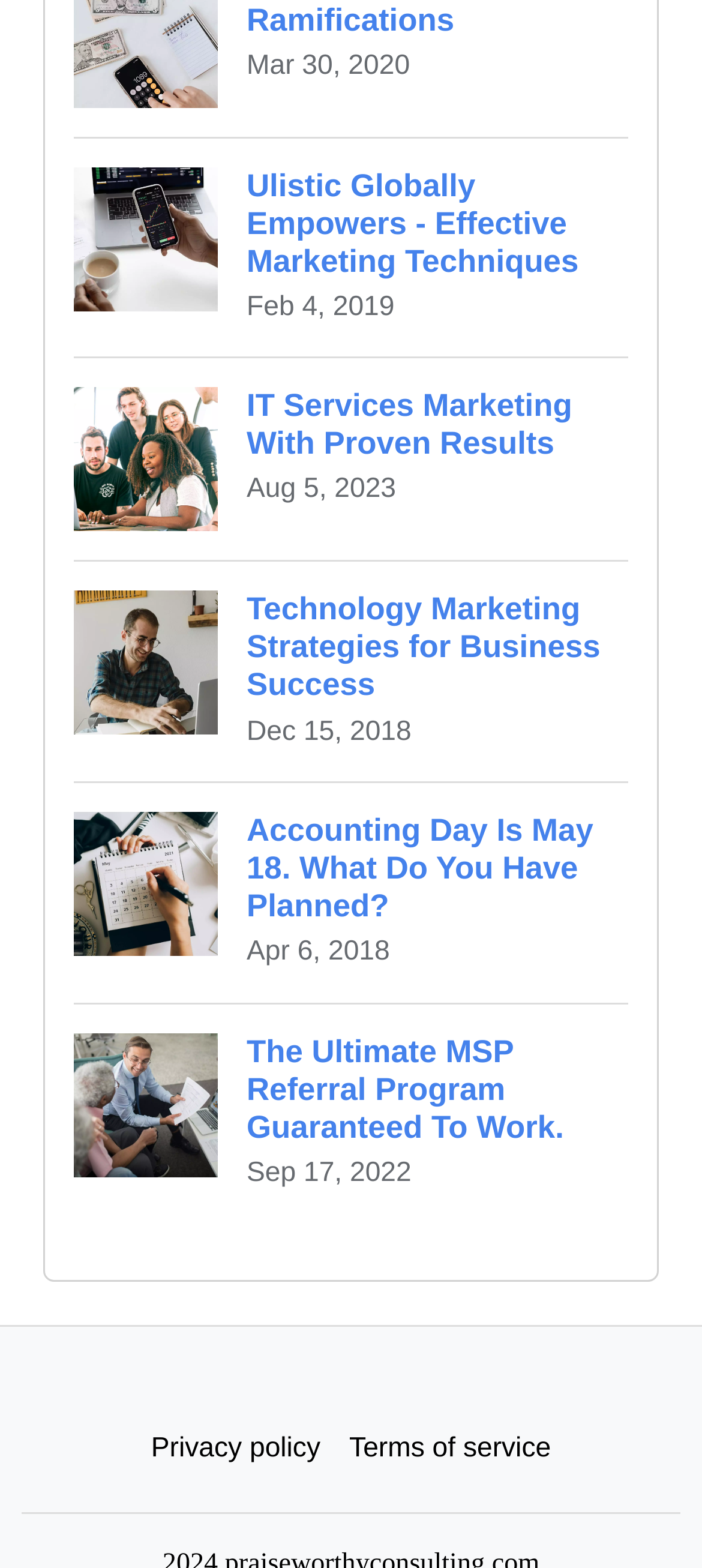Provide a one-word or brief phrase answer to the question:
What is the topic of the first link?

Marketing Techniques